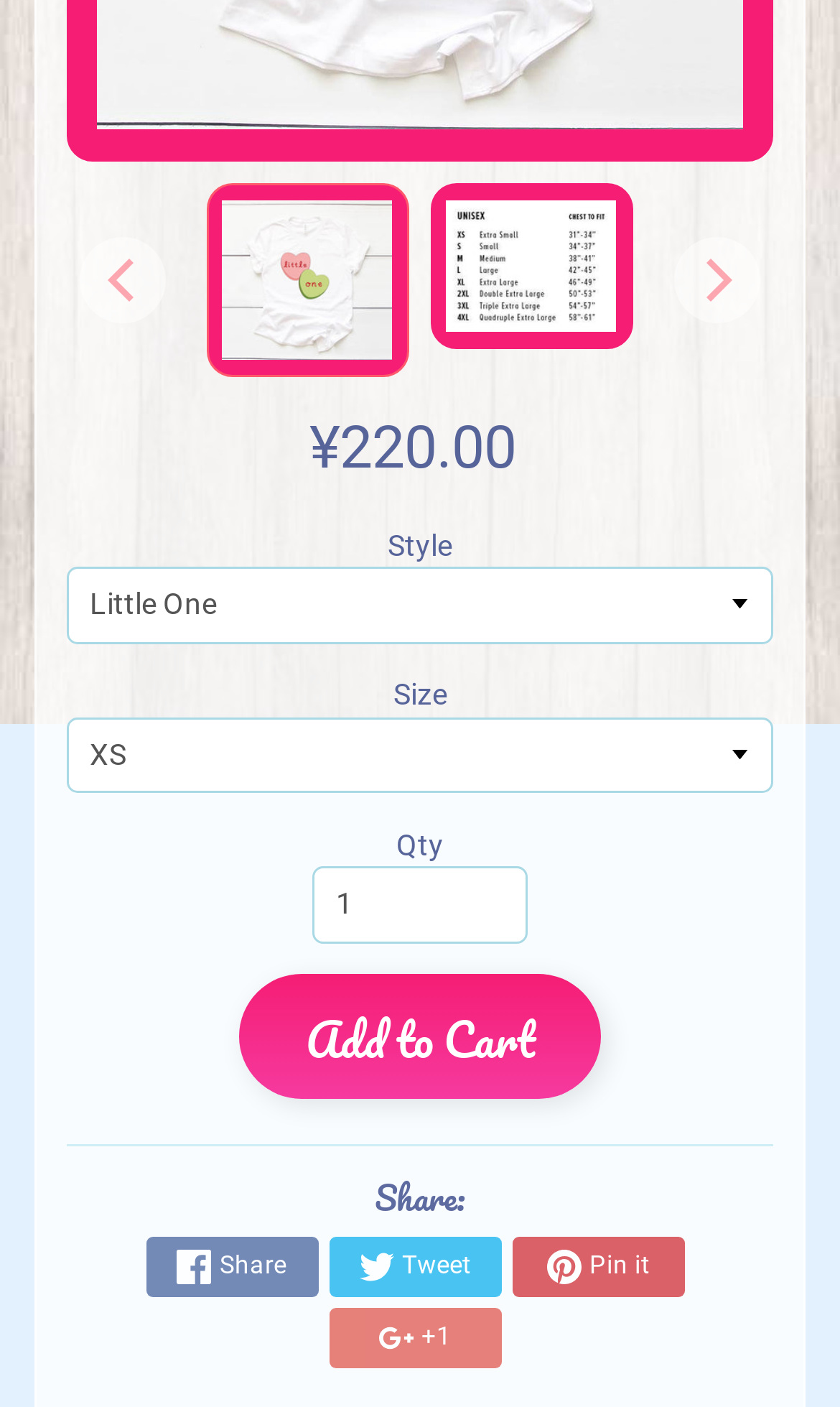Identify the bounding box coordinates of the specific part of the webpage to click to complete this instruction: "Select a style".

[0.078, 0.403, 0.922, 0.457]